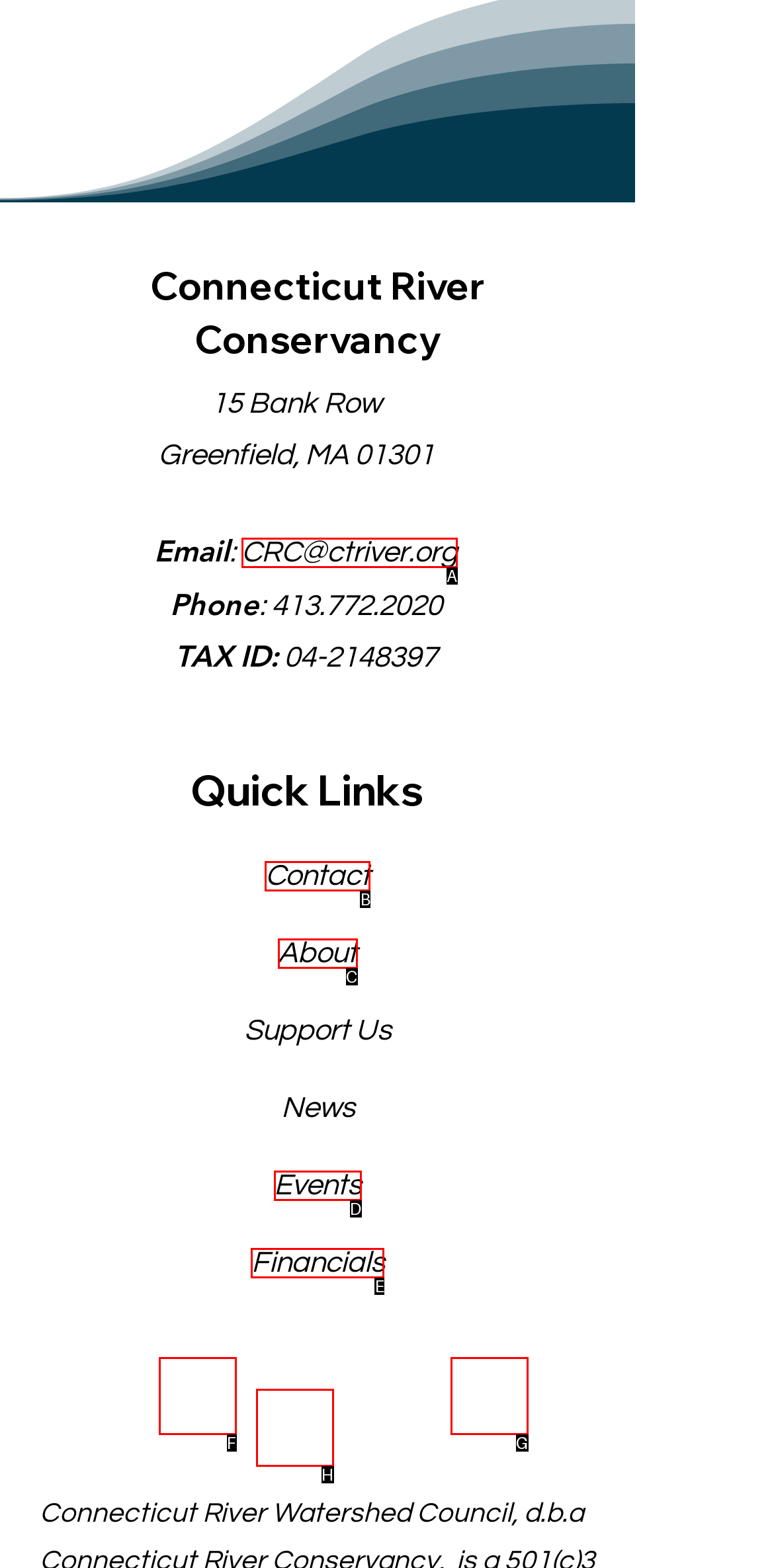Please identify the correct UI element to click for the task: Learn about government Respond with the letter of the appropriate option.

None